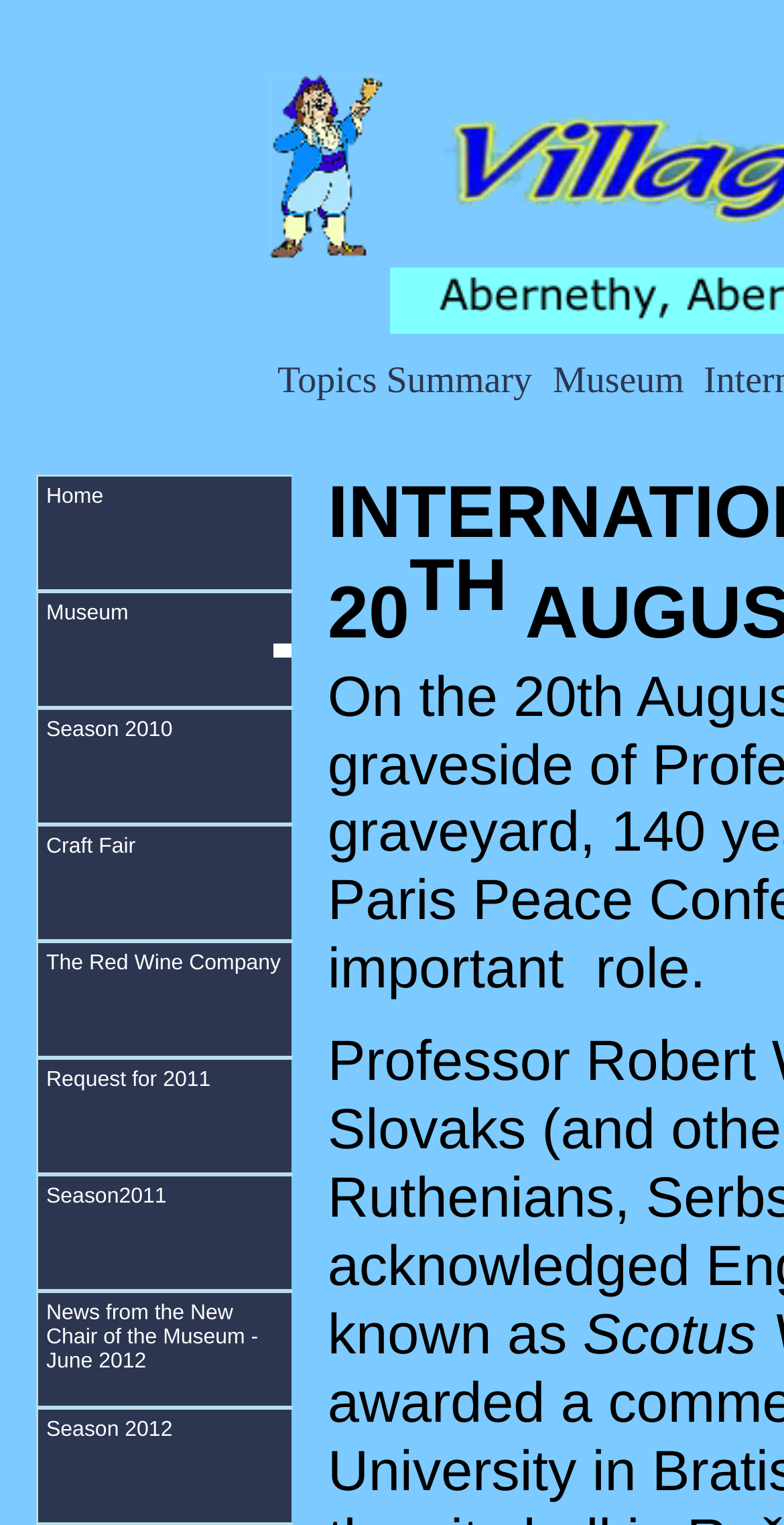Please provide the bounding box coordinate of the region that matches the element description: Season 2010. Coordinates should be in the format (top-left x, top-left y, bottom-right x, bottom-right y) and all values should be between 0 and 1.

[0.046, 0.464, 0.374, 0.541]